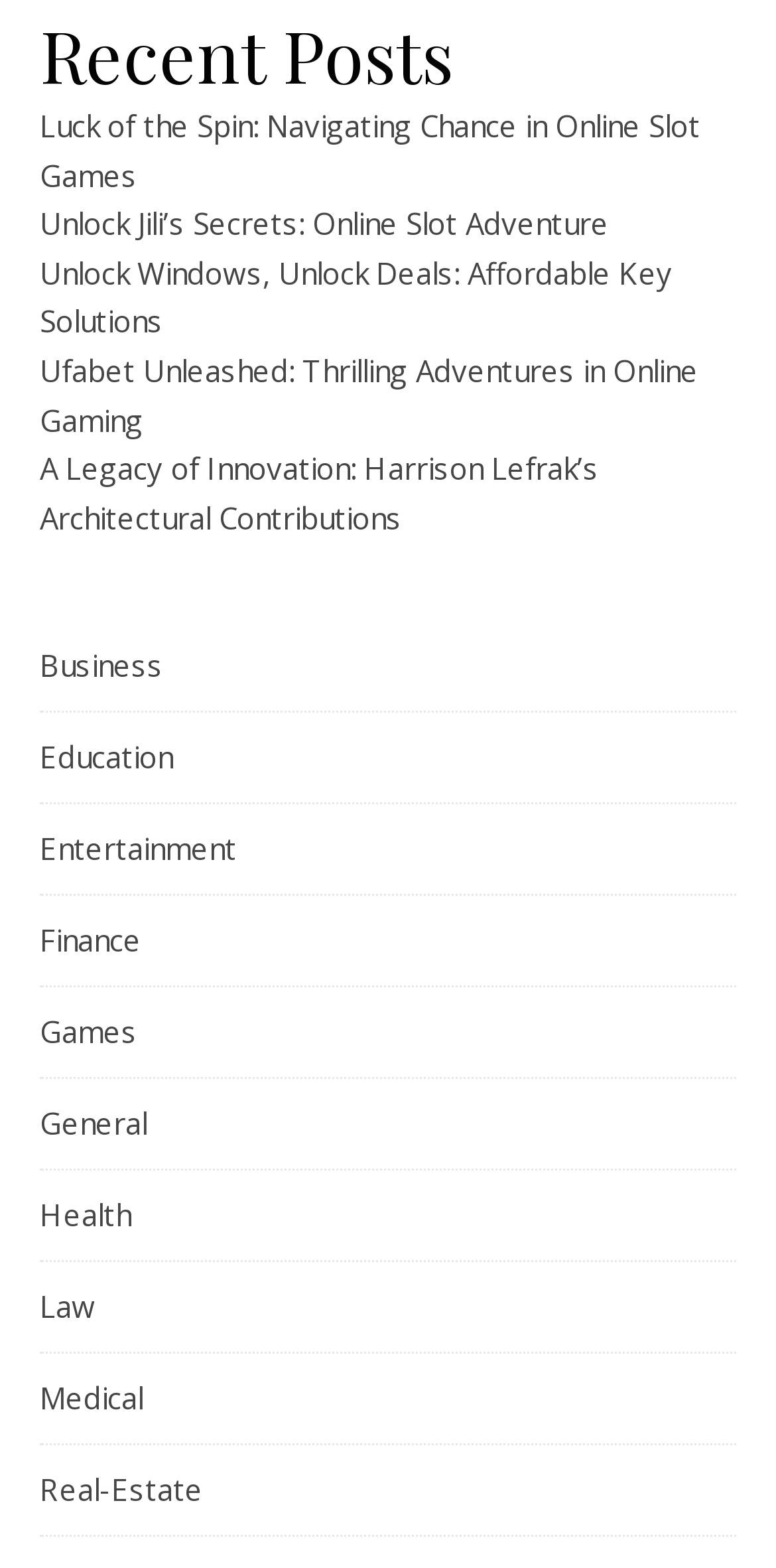Find the bounding box coordinates of the element to click in order to complete the given instruction: "Learn about Harrison Lefrak’s Architectural Contributions."

[0.051, 0.286, 0.772, 0.342]